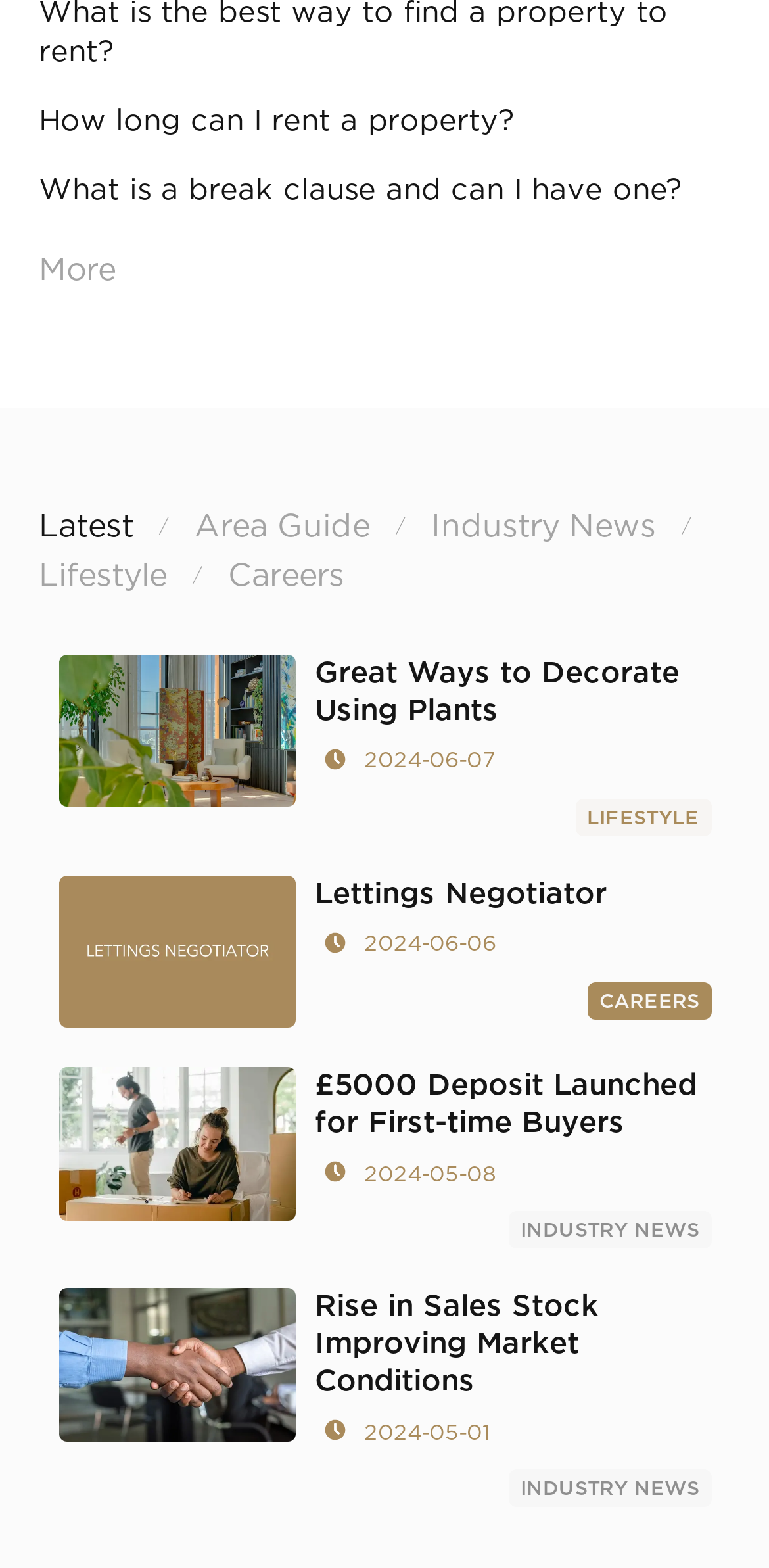Pinpoint the bounding box coordinates of the clickable element to carry out the following instruction: "Read more about tenancy agreements."

[0.05, 0.065, 0.95, 0.09]